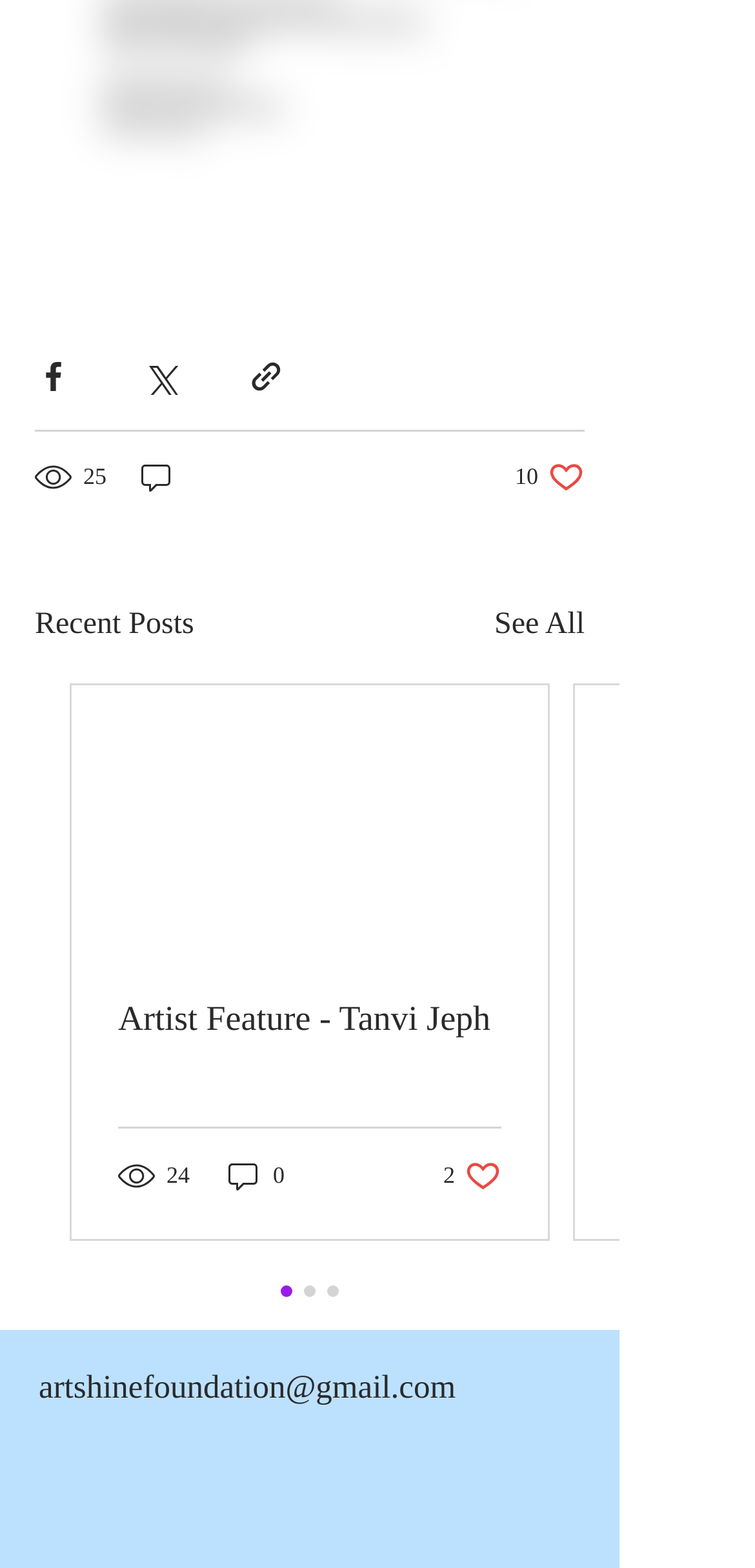Locate the bounding box coordinates of the clickable area to execute the instruction: "Like the post". Provide the coordinates as four float numbers between 0 and 1, represented as [left, top, right, bottom].

[0.682, 0.292, 0.774, 0.316]